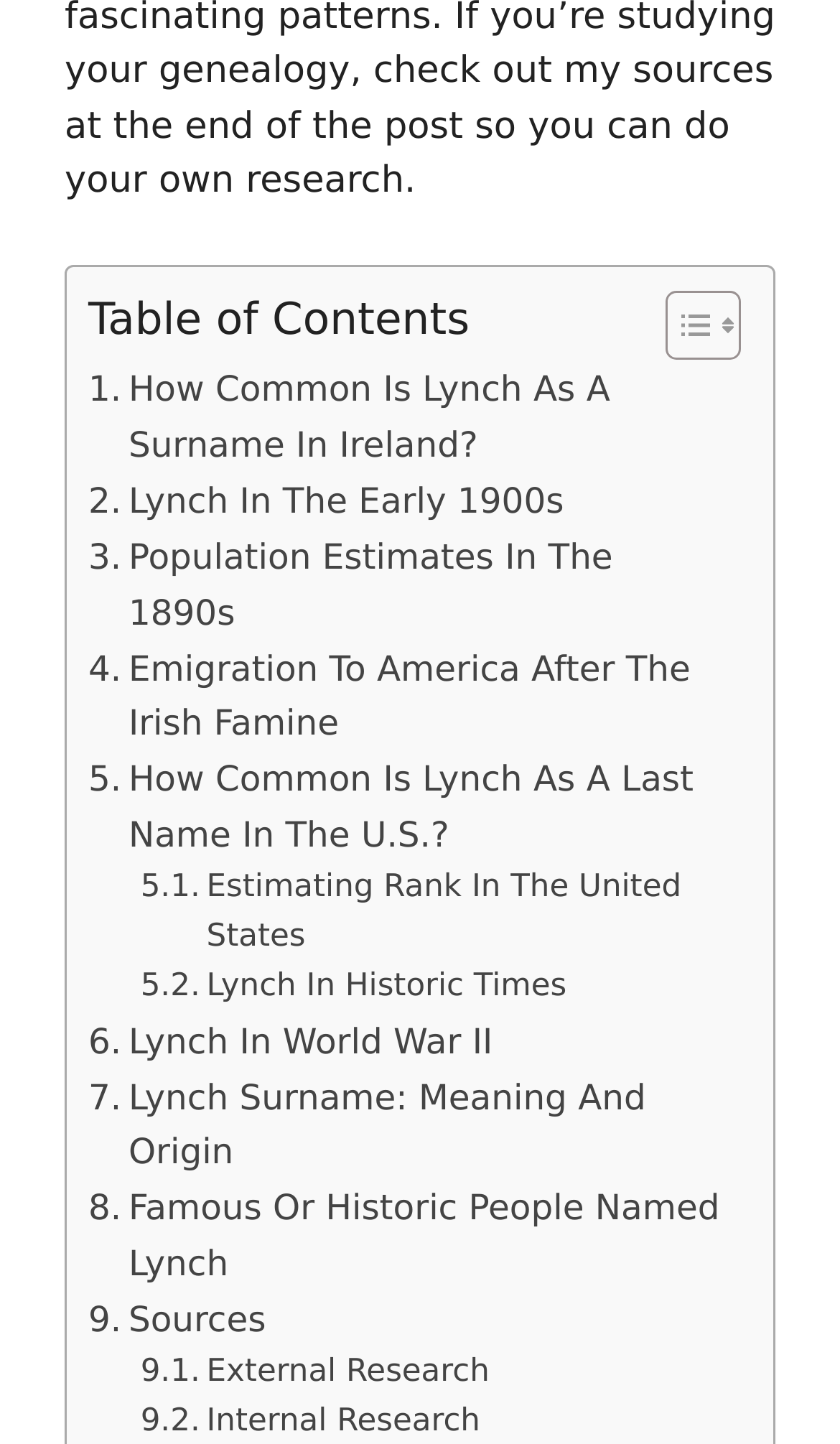Are all links in the table of contents related to the Lynch surname?
Kindly give a detailed and elaborate answer to the question.

I examined the text of each link element under the 'Table of Contents' section and found that all of them are related to the Lynch surname, so the answer is yes.